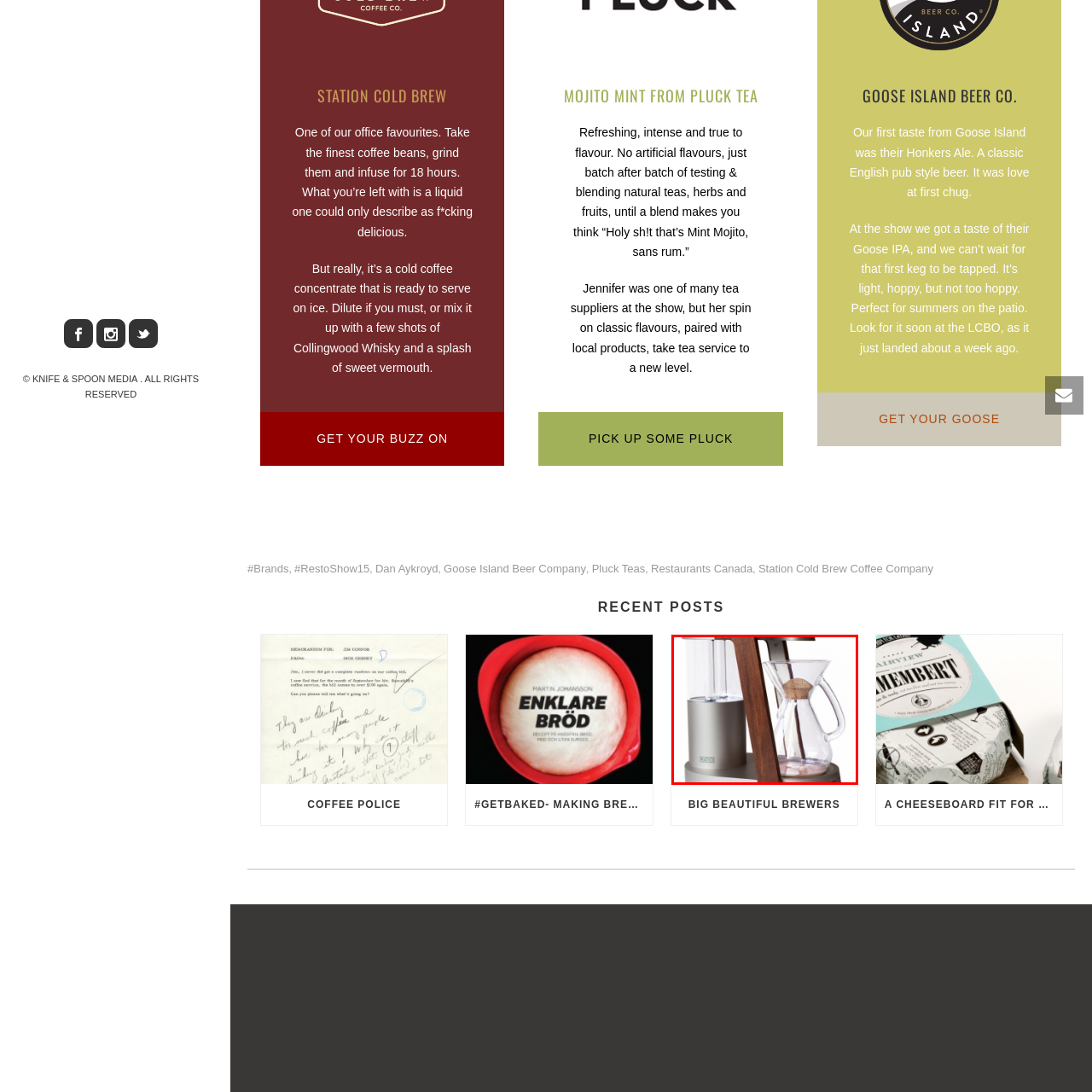What is the purpose of the brewer?
Inspect the image indicated by the red outline and answer the question with a single word or short phrase.

To enhance flavor and aroma